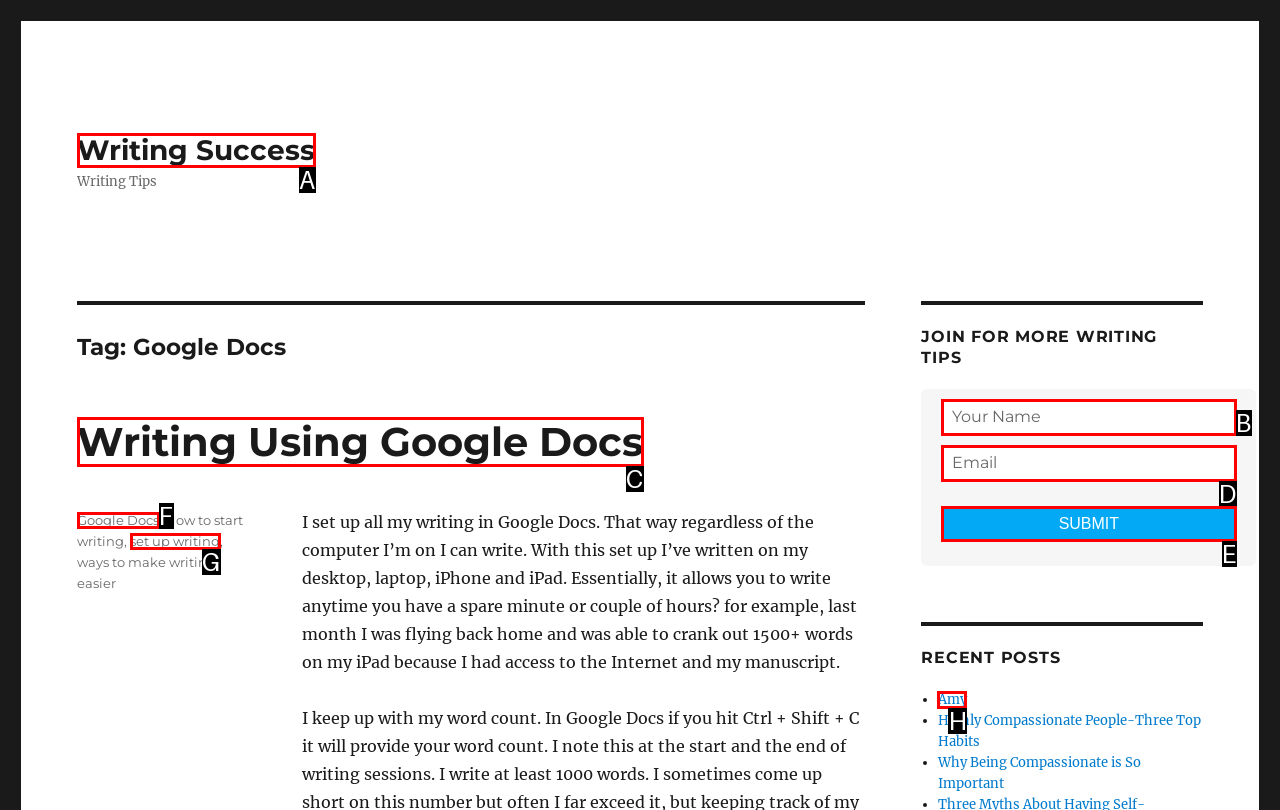Given the element description: name="Email" placeholder="Email", choose the HTML element that aligns with it. Indicate your choice with the corresponding letter.

D